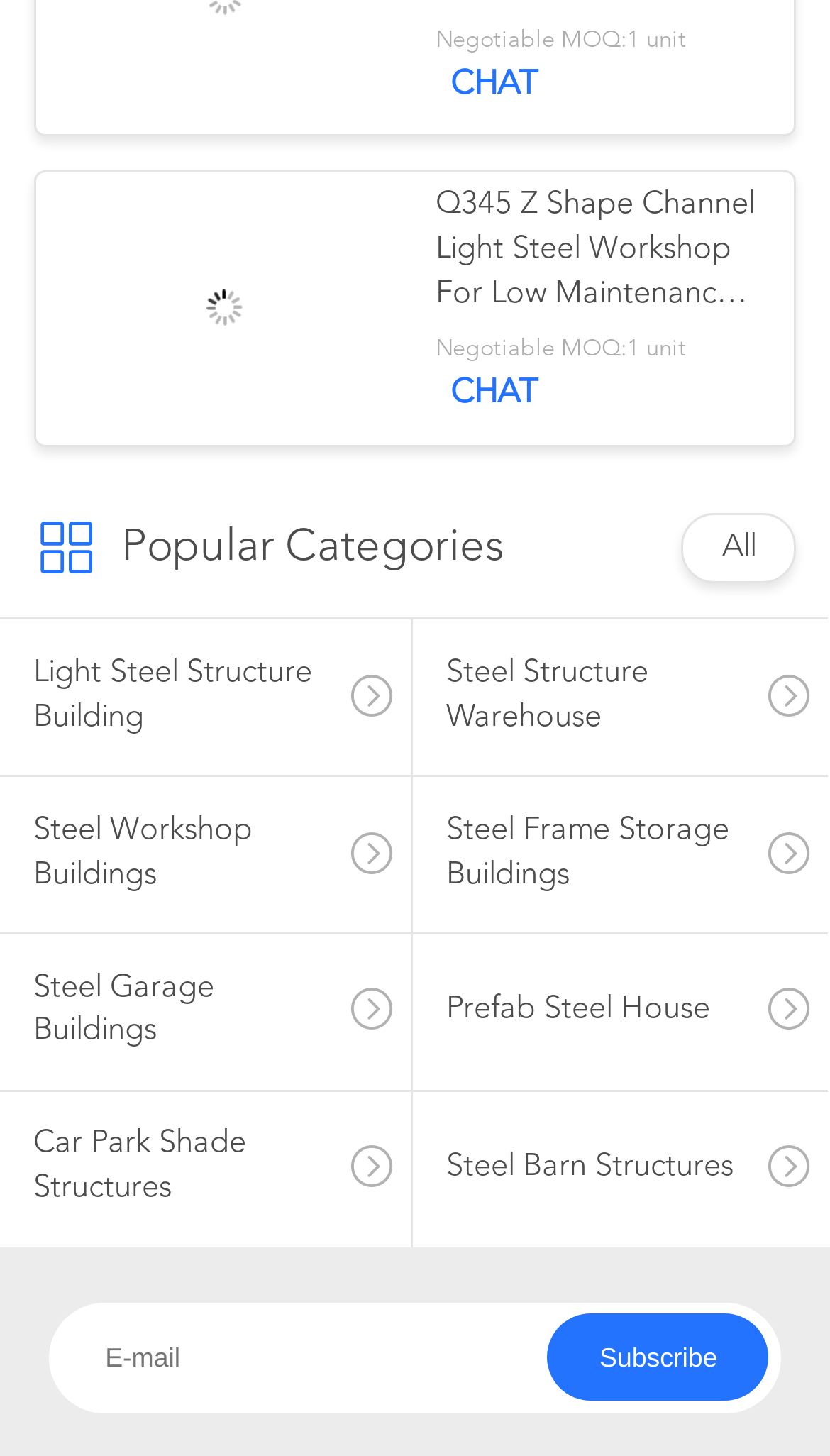Identify the bounding box coordinates of the clickable region required to complete the instruction: "Learn about Online therapies and resources for clinicians". The coordinates should be given as four float numbers within the range of 0 and 1, i.e., [left, top, right, bottom].

None